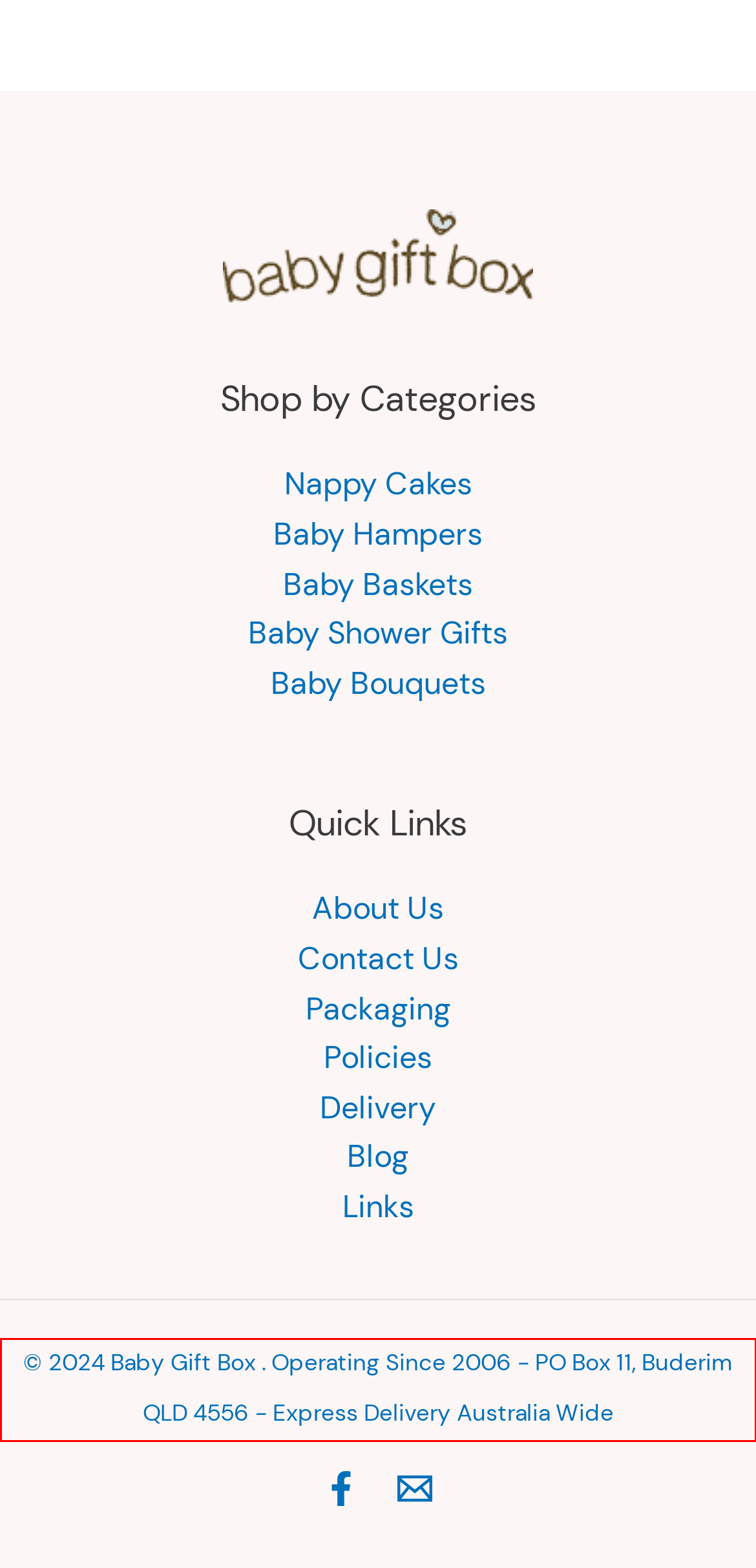Using the provided screenshot of a webpage, recognize the text inside the red rectangle bounding box by performing OCR.

© 2024 Baby Gift Box . Operating Since 2006 - PO Box 11, Buderim QLD 4556 - Express Delivery Australia Wide